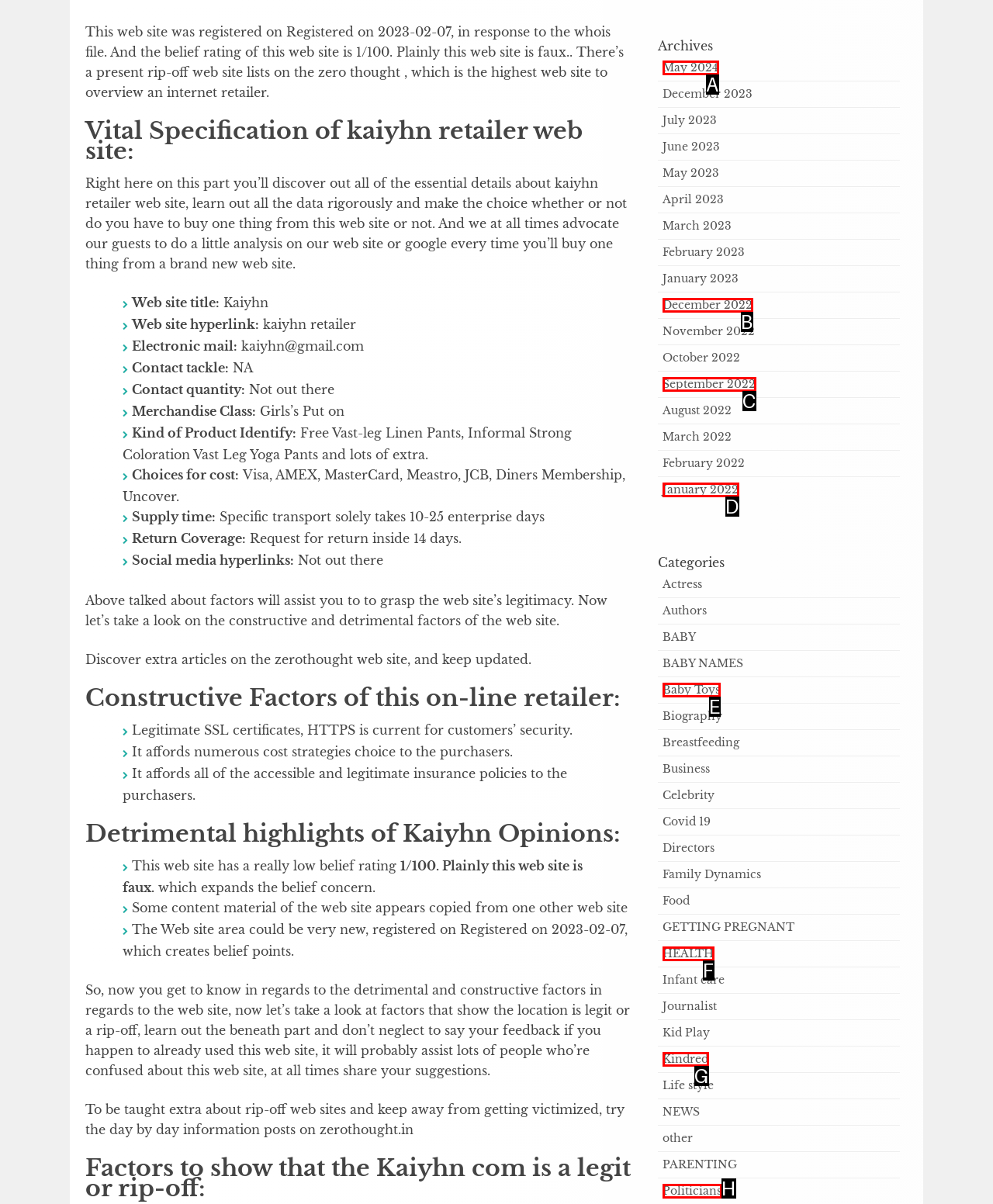From the options presented, which lettered element matches this description: Baby Toys
Reply solely with the letter of the matching option.

E